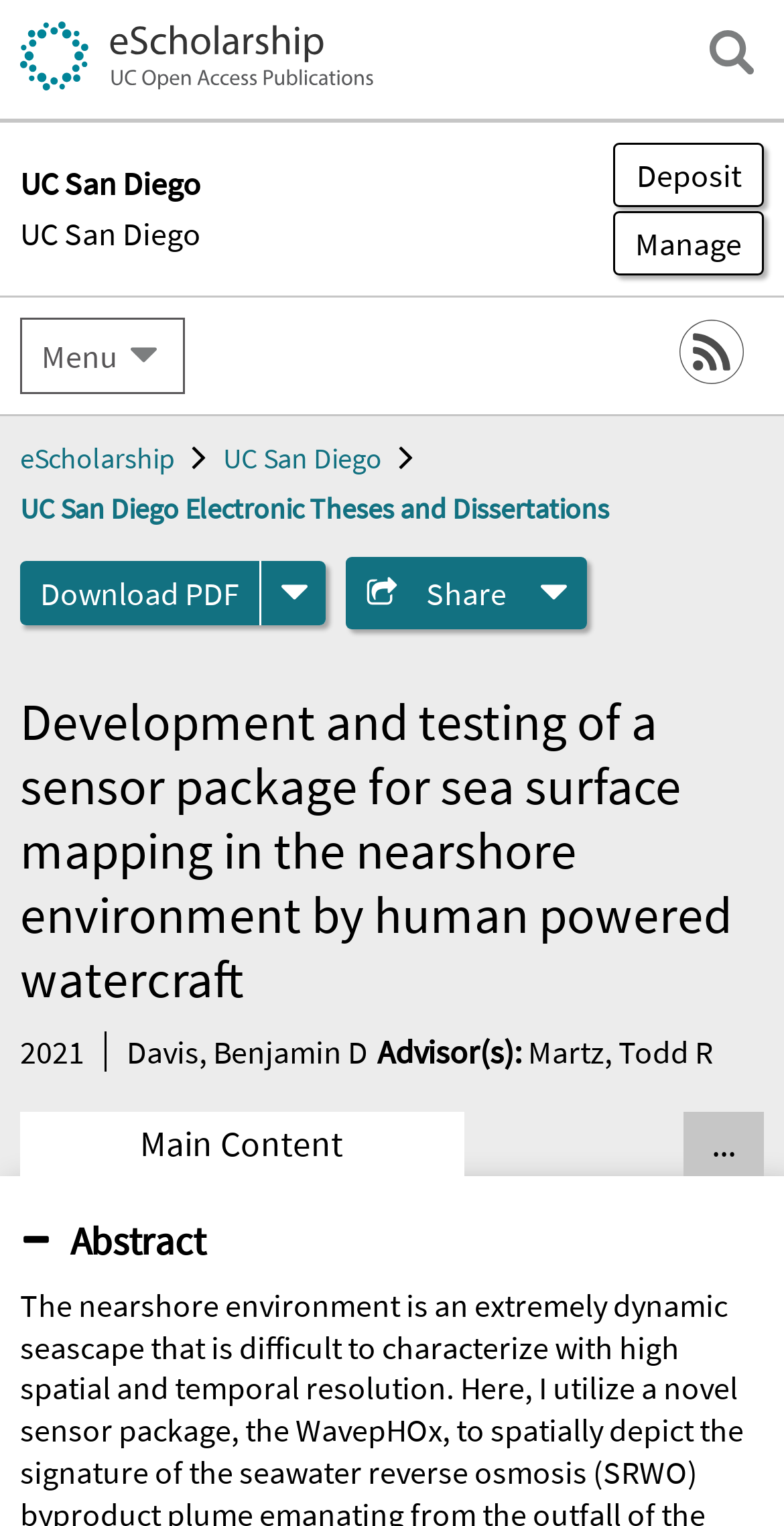Predict the bounding box coordinates of the UI element that matches this description: "UC San Diego". The coordinates should be in the format [left, top, right, bottom] with each value between 0 and 1.

[0.026, 0.137, 0.256, 0.163]